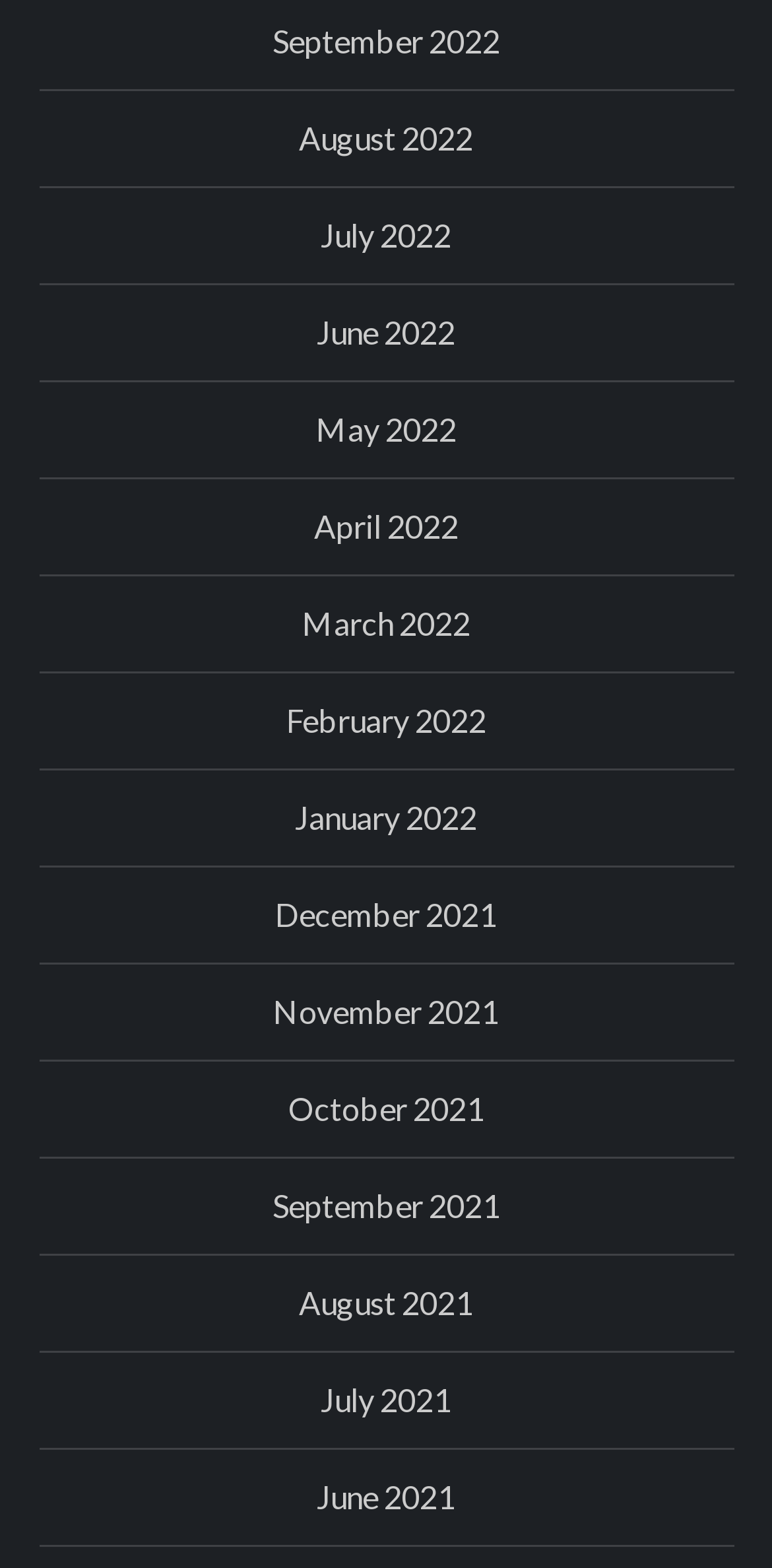How many links are there on the webpage?
Respond with a short answer, either a single word or a phrase, based on the image.

16